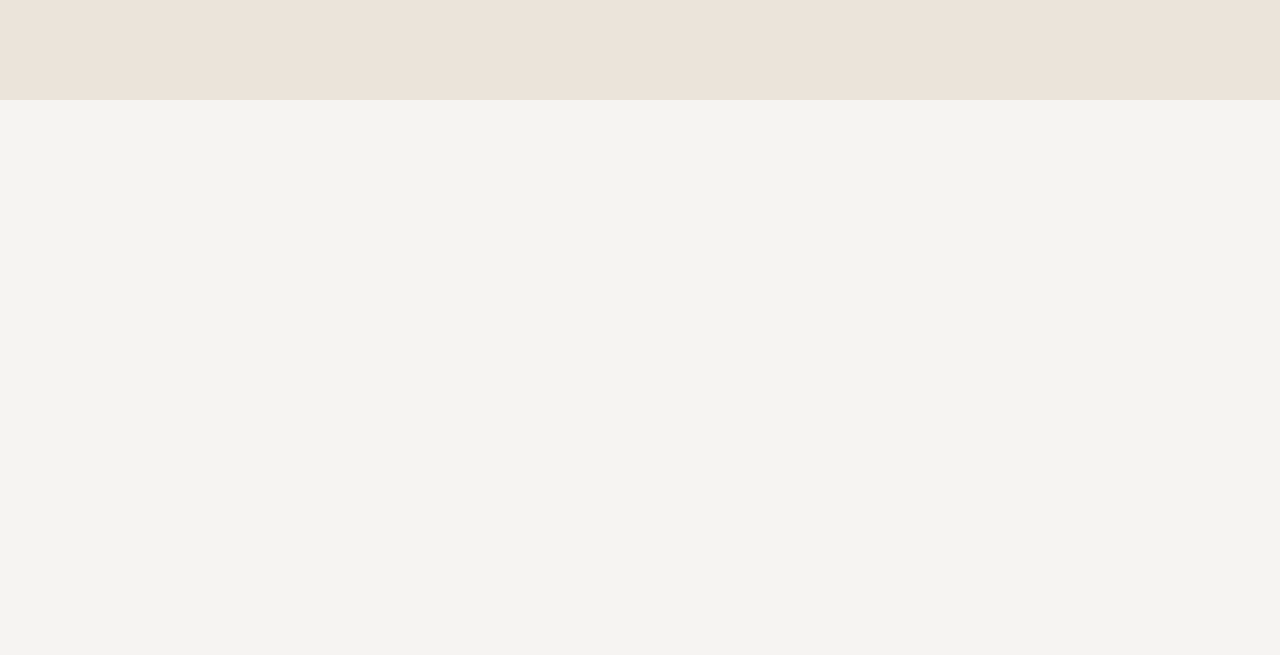What is the focus of the 'Education & Development' service?
Respond to the question with a well-detailed and thorough answer.

The image next to the 'Education & Development' link shows a person speaking in front of a presentation screen, which displays text about sustainability and efficiency services related to pigs, indicating that this service focuses on these areas.